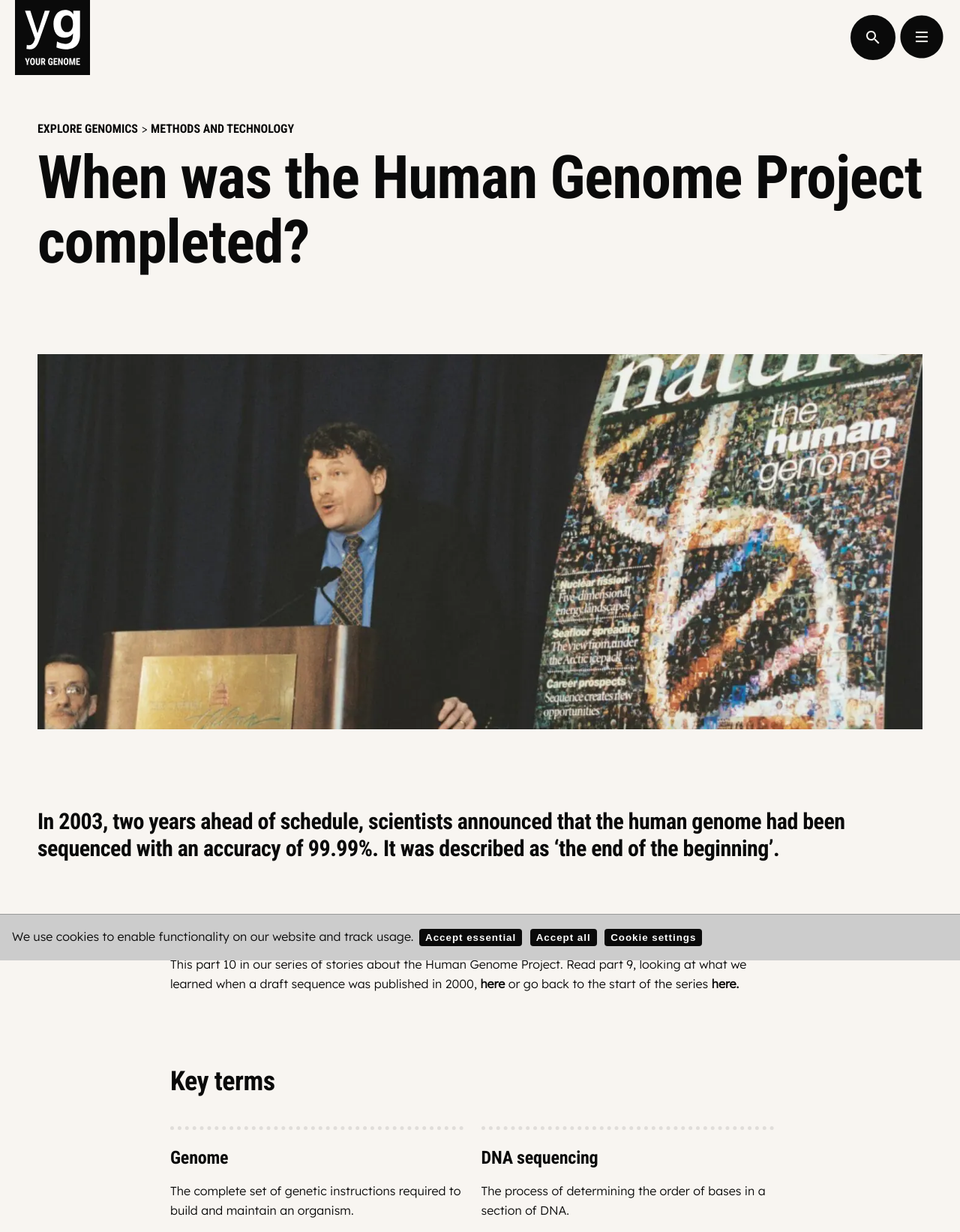Please find the bounding box coordinates of the element that must be clicked to perform the given instruction: "Search for something". The coordinates should be four float numbers from 0 to 1, i.e., [left, top, right, bottom].

[0.886, 0.0, 0.933, 0.061]